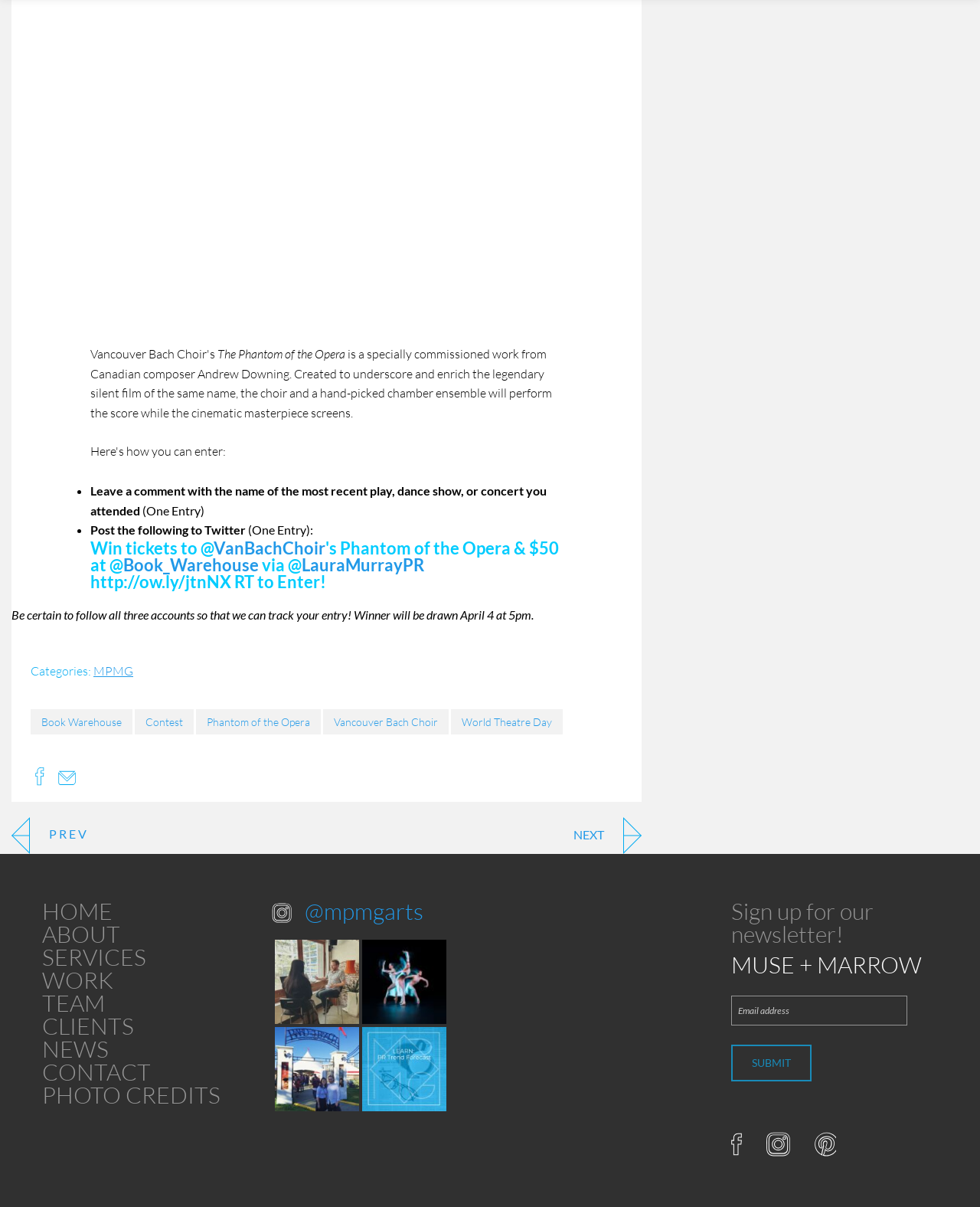What is the name of the choir performing the score?
Provide an in-depth answer to the question, covering all aspects.

The question asks for the name of the choir performing the score mentioned on the webpage. By reading the StaticText element with ID 282, we can find the answer, which is 'Vancouver Bach Choir'.